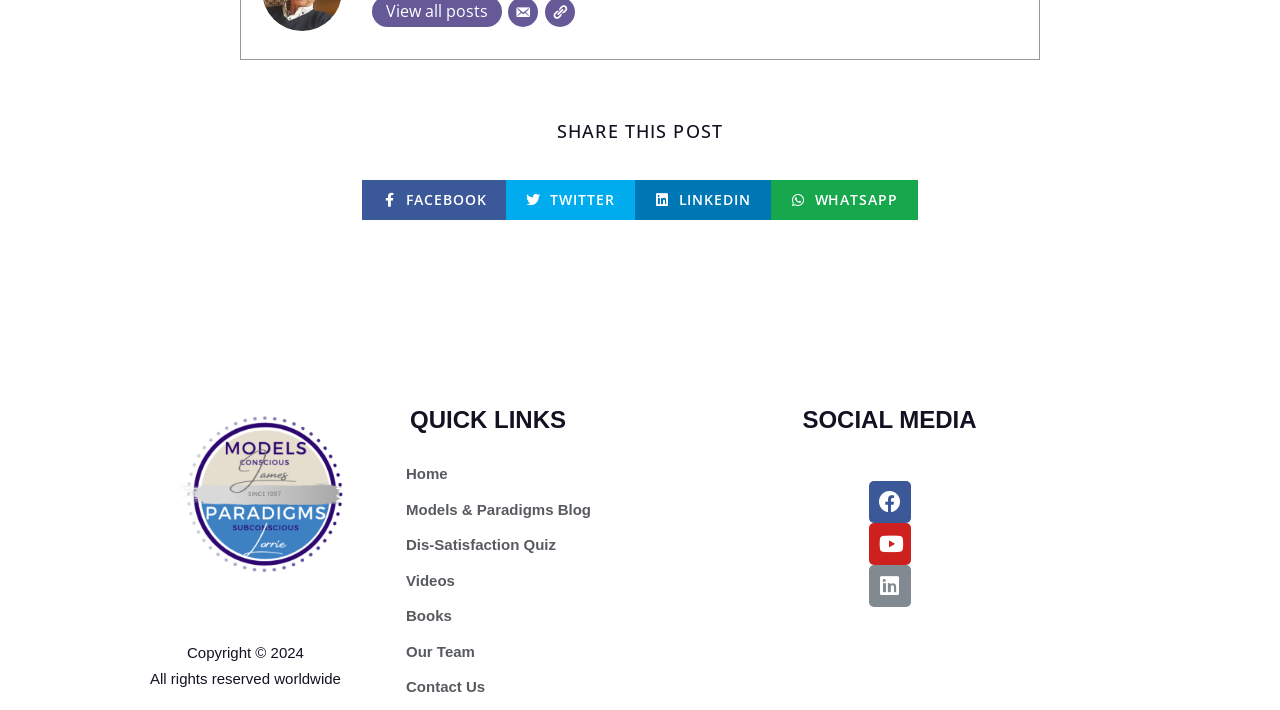Please identify the bounding box coordinates of the clickable area that will fulfill the following instruction: "Follow on LinkedIn". The coordinates should be in the format of four float numbers between 0 and 1, i.e., [left, top, right, bottom].

[0.679, 0.796, 0.711, 0.855]